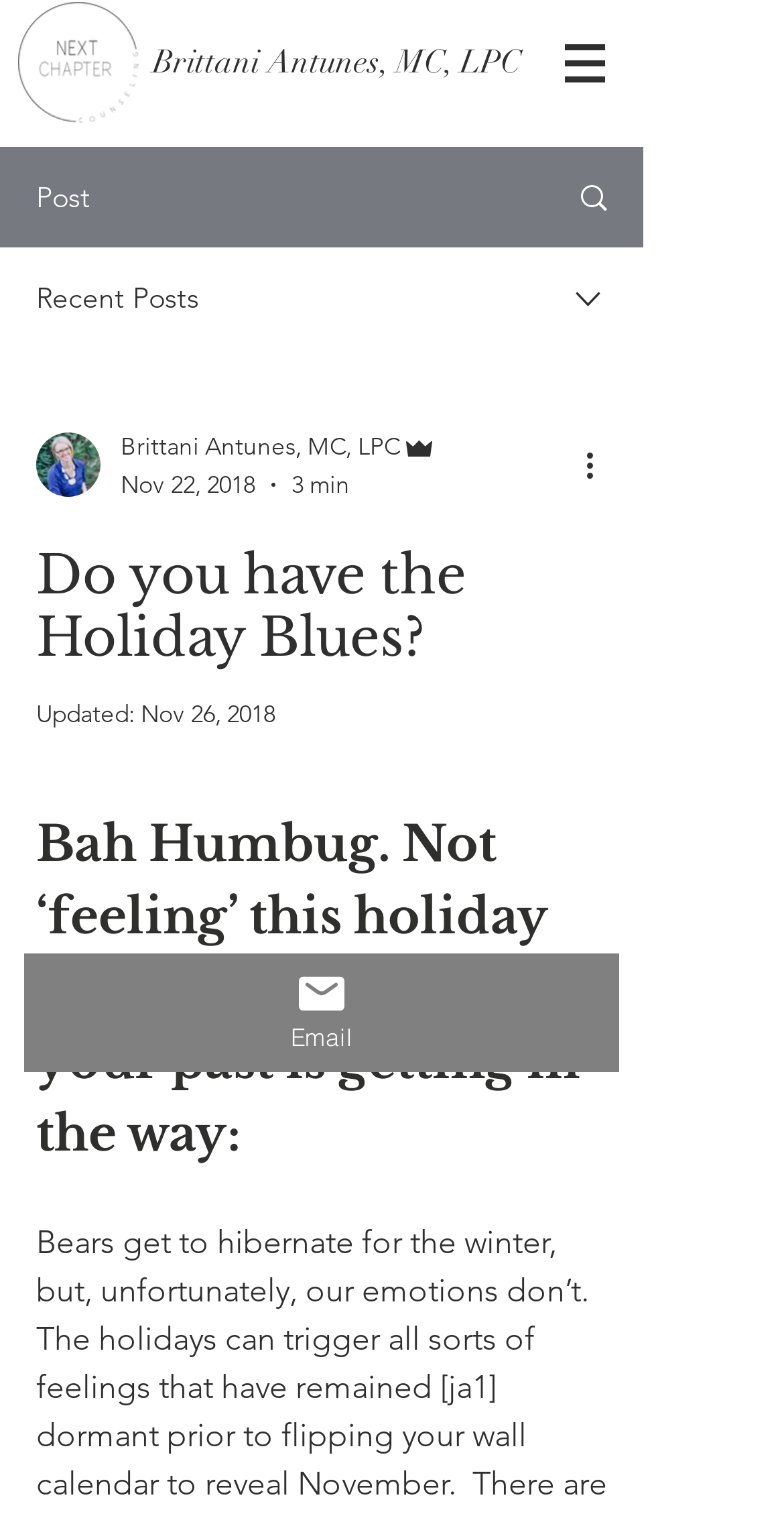What is the date of the blog post update?
Please provide a single word or phrase as the answer based on the screenshot.

Nov 26, 2018